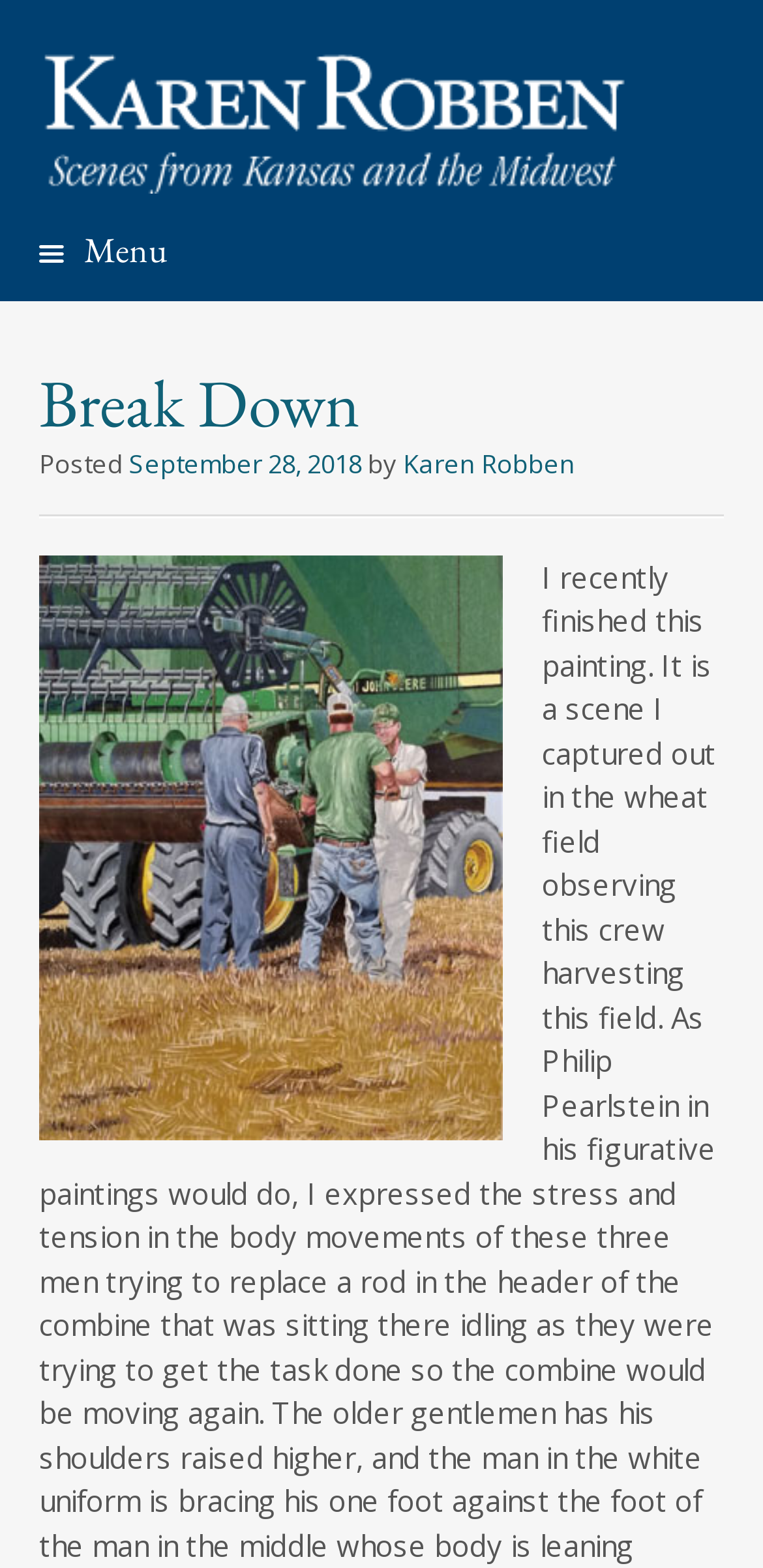Provide the bounding box coordinates of the UI element this sentence describes: "alt="KarenRobben.com"".

[0.051, 0.069, 0.821, 0.14]